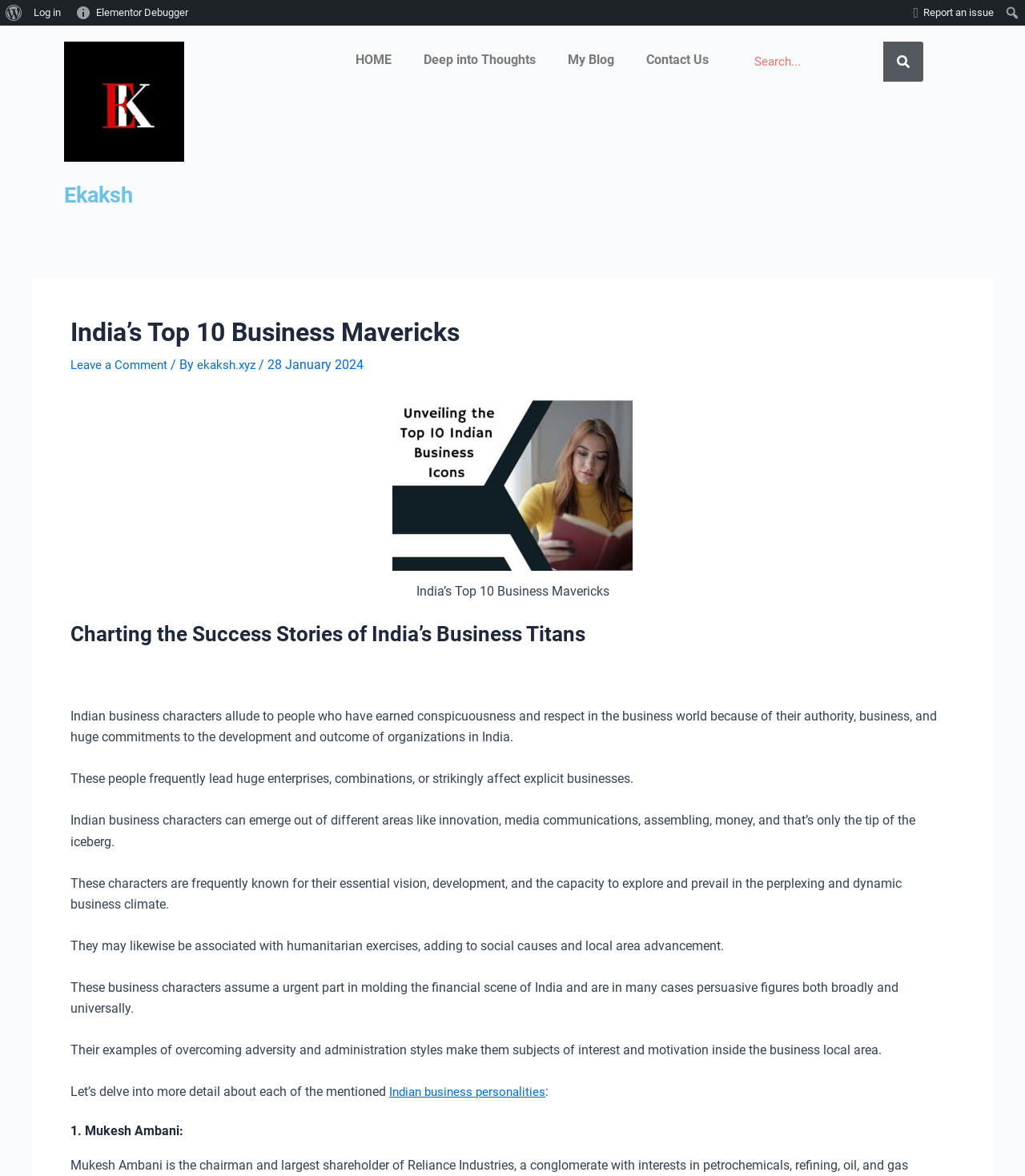What is the purpose of the search box?
We need a detailed and meticulous answer to the question.

I determined the answer by looking at the search box element with the text 'Search' and the button with the text 'Search', which suggests that the purpose of the search box is to search the website.